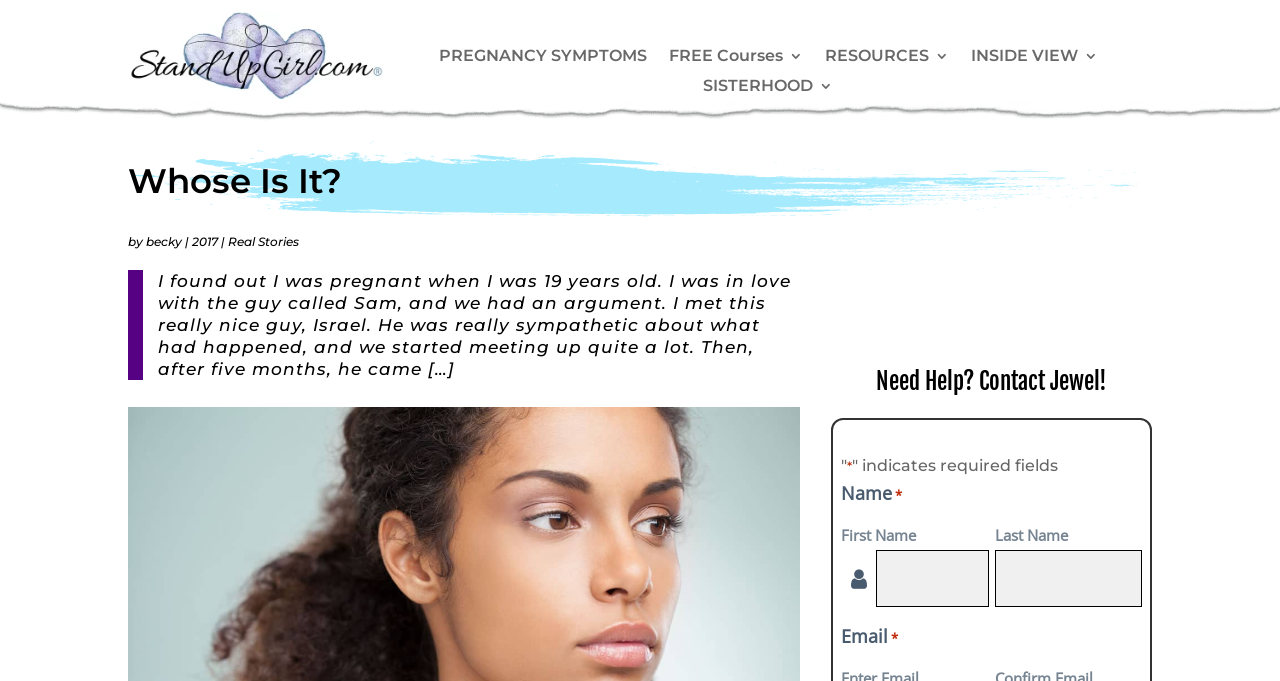Locate the bounding box coordinates of the item that should be clicked to fulfill the instruction: "Click the 'becky' link".

[0.114, 0.343, 0.142, 0.365]